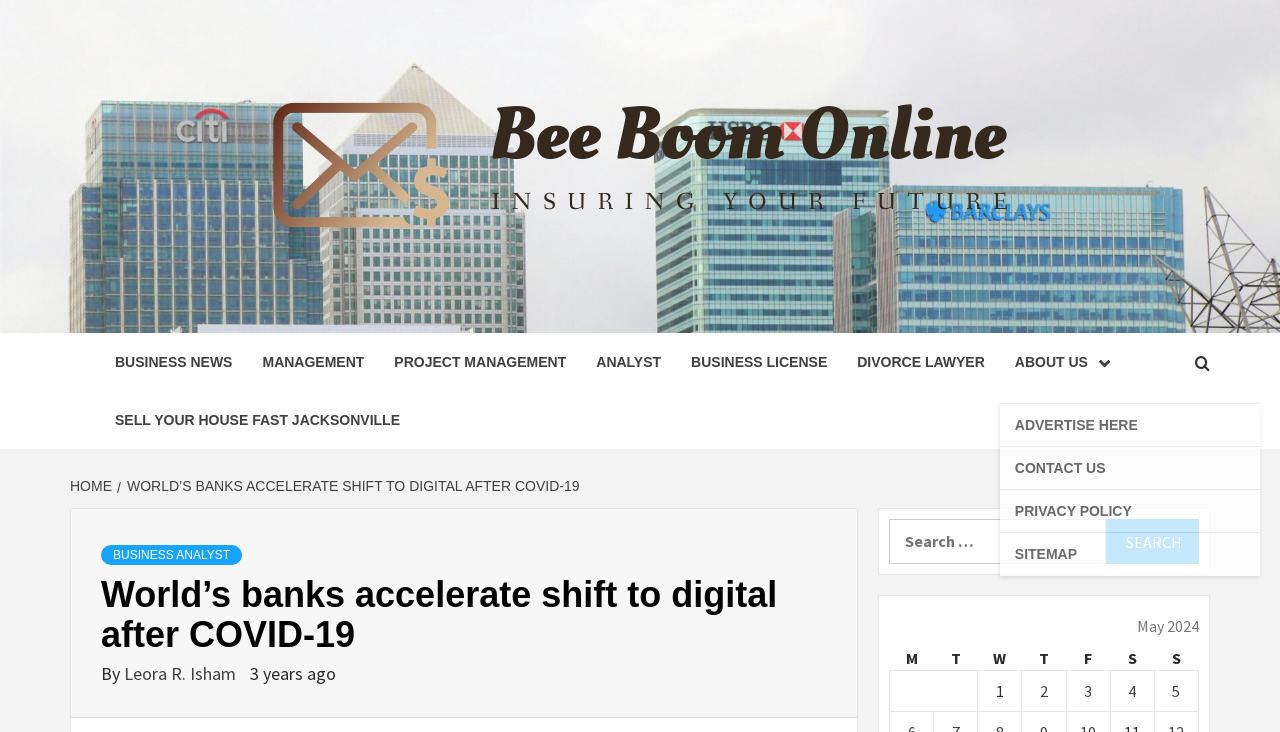Please look at the image and answer the question with a detailed explanation: What is the purpose of the search box?

The search box is located at the top-right corner of the webpage, and it is used to search for content within the website. It has a placeholder text 'Search for:' and a search button next to it.